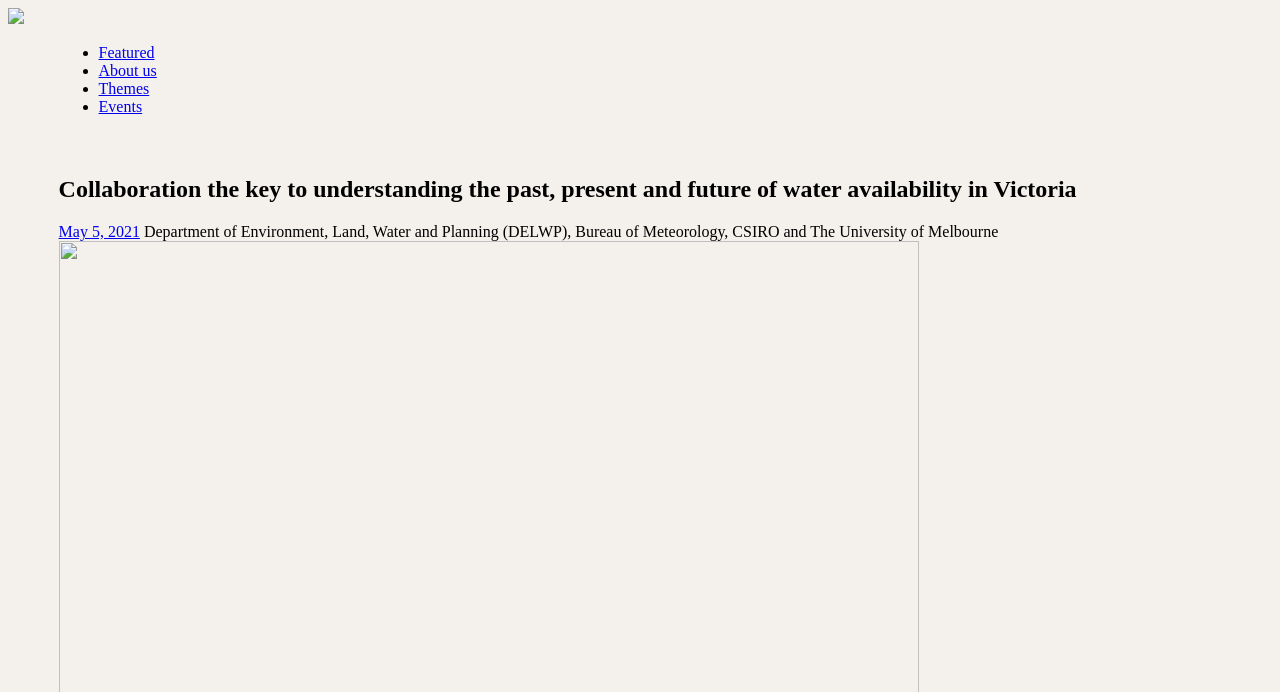What is the first menu item?
Your answer should be a single word or phrase derived from the screenshot.

Featured